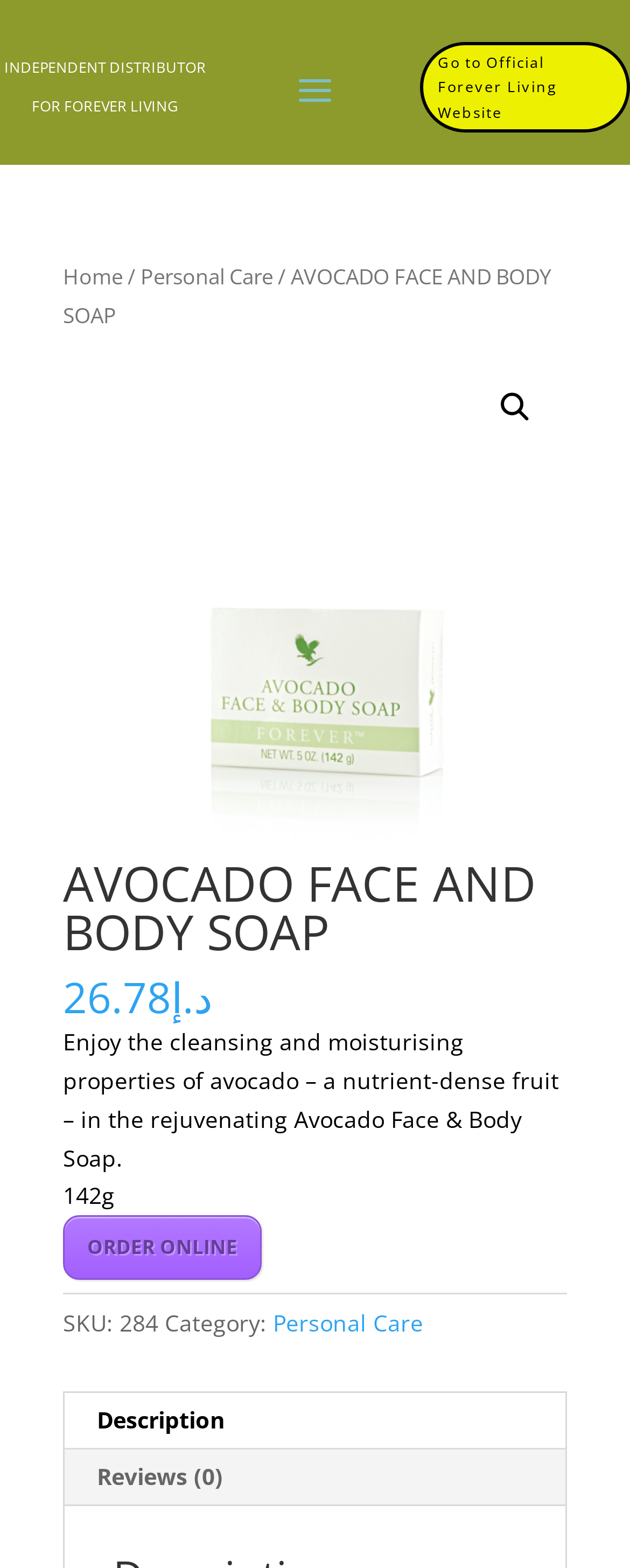Using the webpage screenshot, locate the HTML element that fits the following description and provide its bounding box: "🔍".

[0.772, 0.242, 0.864, 0.279]